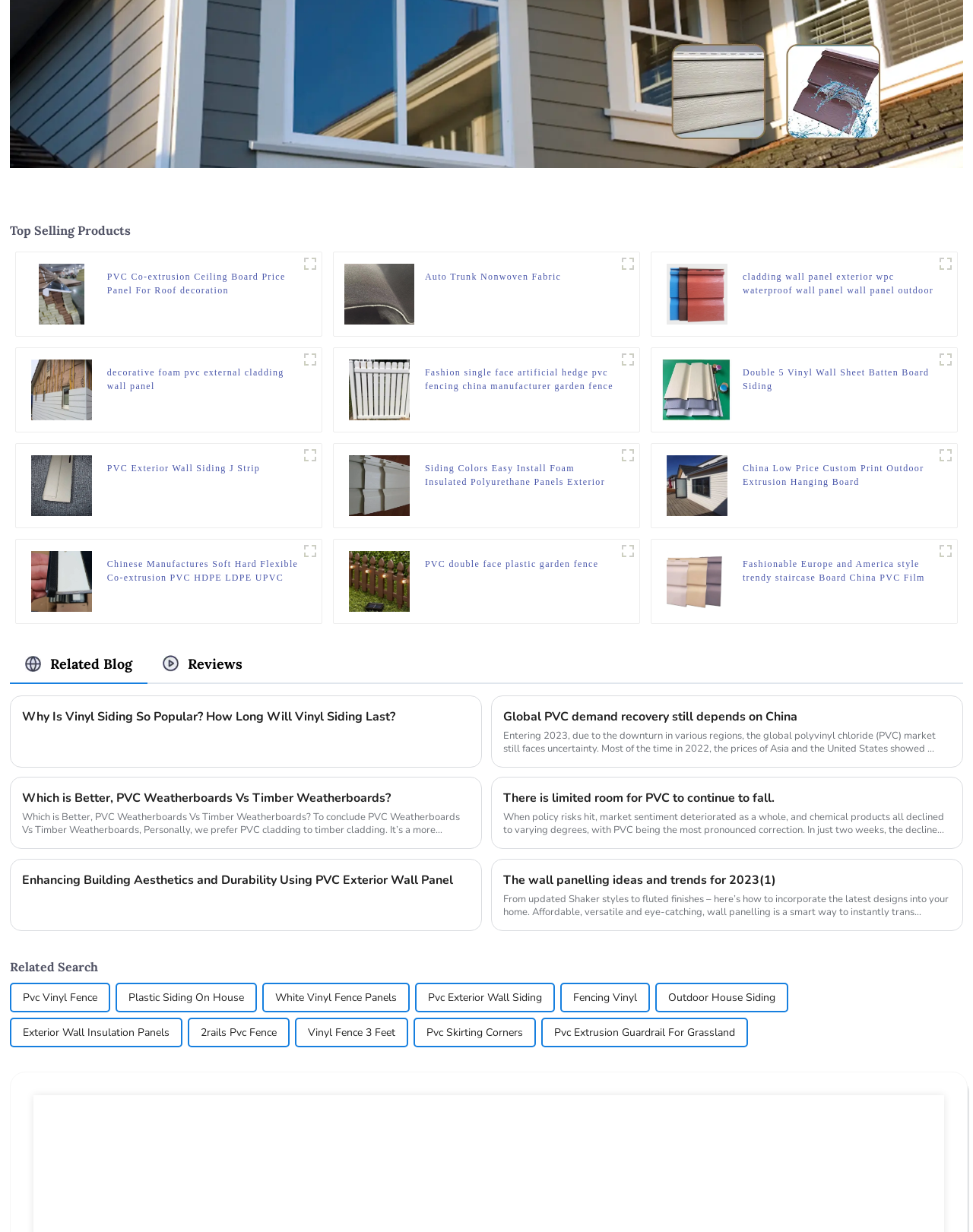From the screenshot, find the bounding box of the UI element matching this description: "title="u=3329864686,1130737080&fm=253&fmt=auto&app=138&f=JPEG.webp"". Supply the bounding box coordinates in the form [left, top, right, bottom], each a float between 0 and 1.

[0.634, 0.36, 0.657, 0.379]